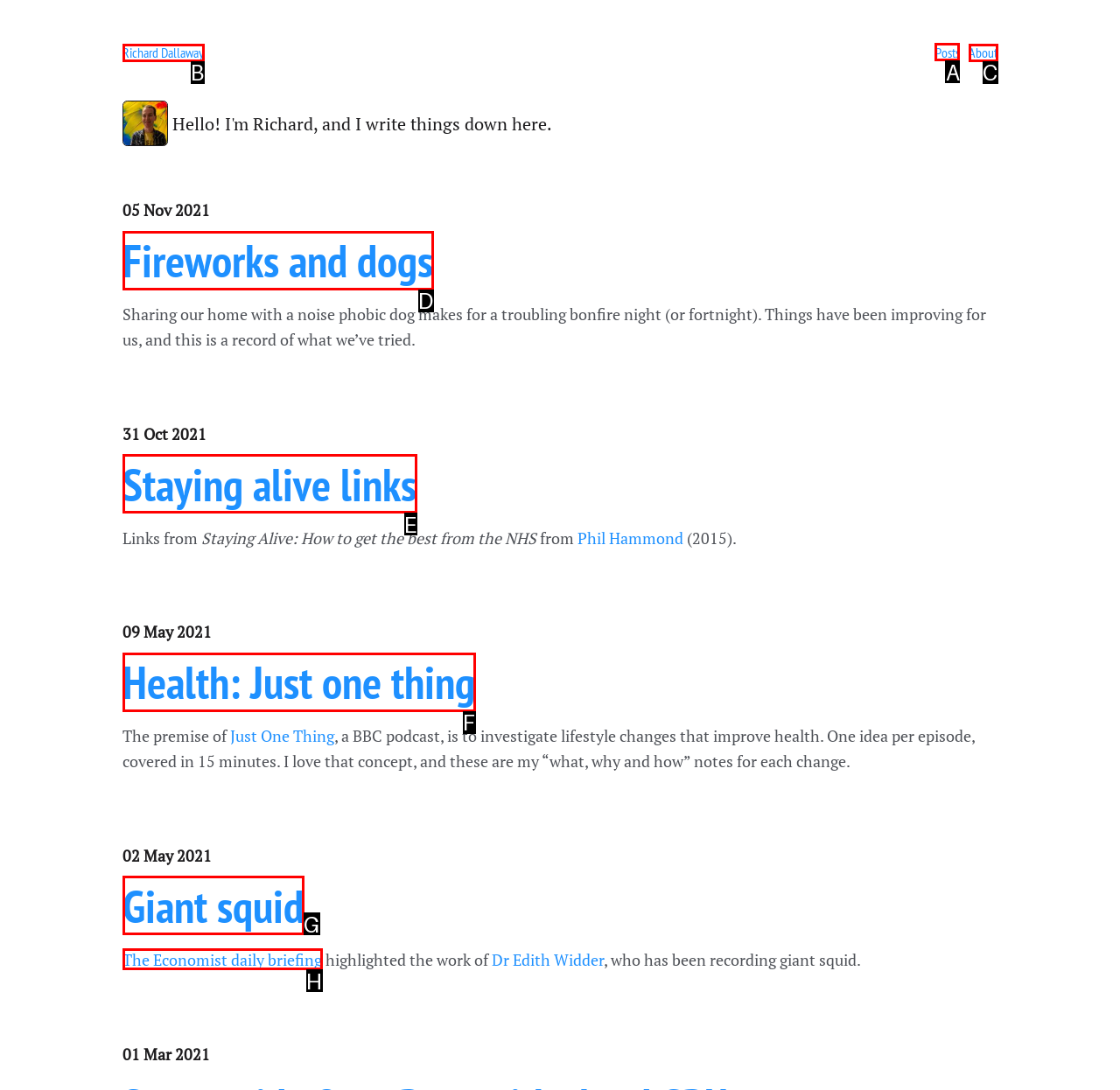Which HTML element should be clicked to perform the following task: Click on the 'Posts' link
Reply with the letter of the appropriate option.

A